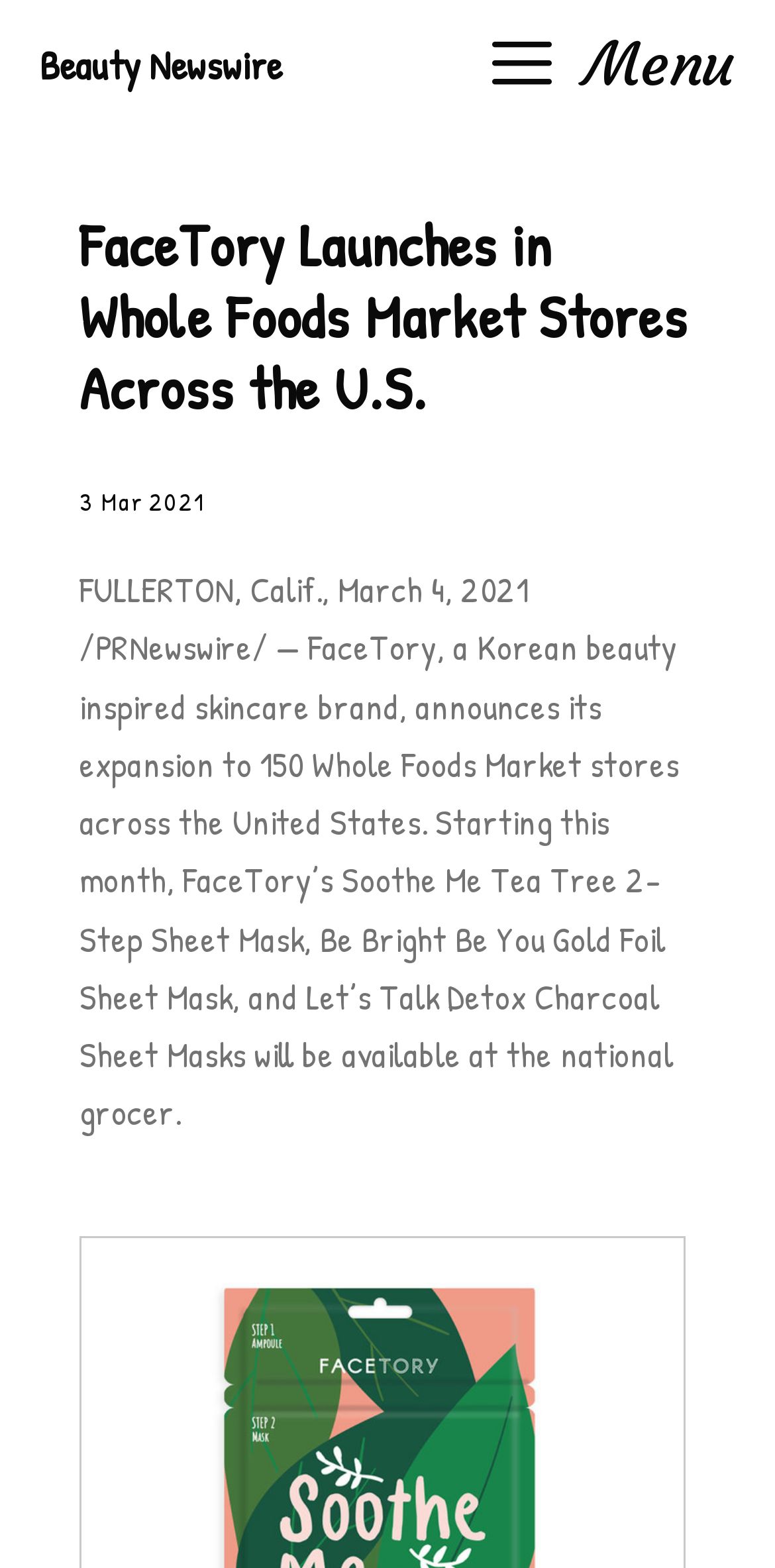What is the name of the first product mentioned?
Use the information from the screenshot to give a comprehensive response to the question.

The first product mentioned is Soothe Me Tea Tree 2-Step Sheet Mask, as stated in the text 'Starting this month, FaceTory’s Soothe Me Tea Tree 2-Step Sheet Mask, Be Bright Be You Gold Foil Sheet Mask, and Let’s Talk Detox Charcoal Sheet Masks will be available at the national grocer'.